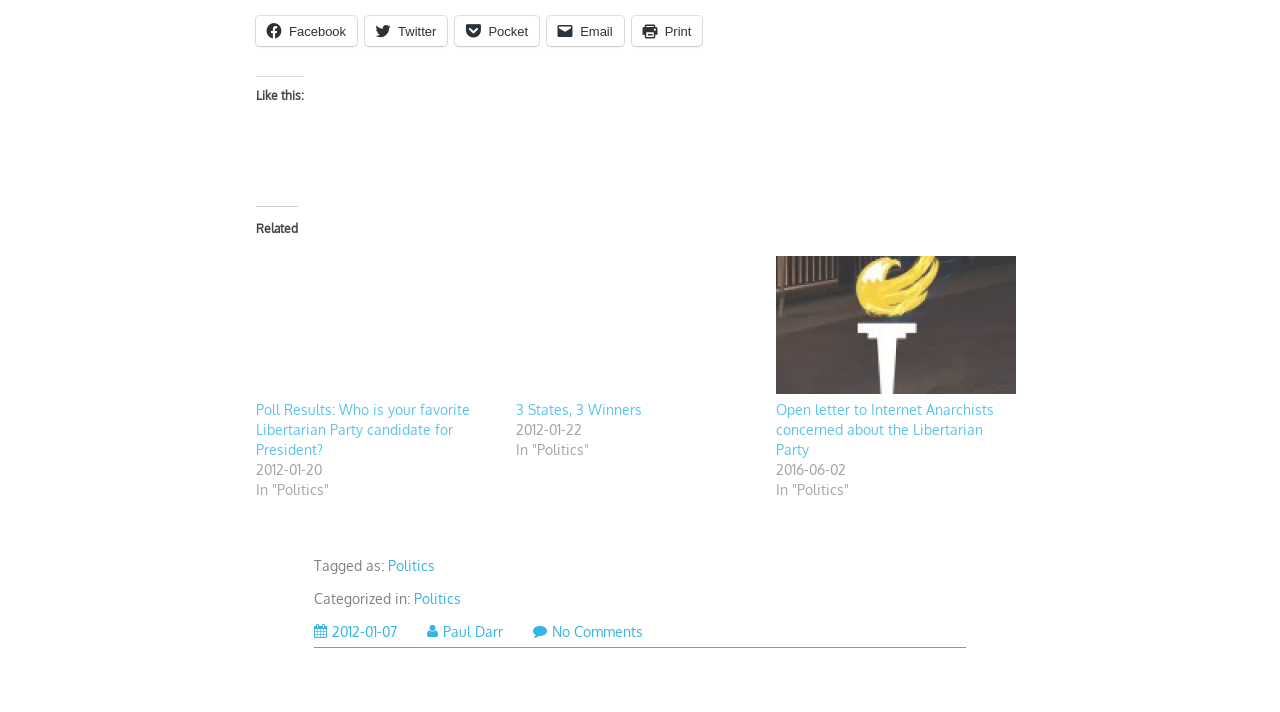What is the title of the first related post? Look at the image and give a one-word or short phrase answer.

Poll Results: Who is your favorite Libertarian Party candidate for President?